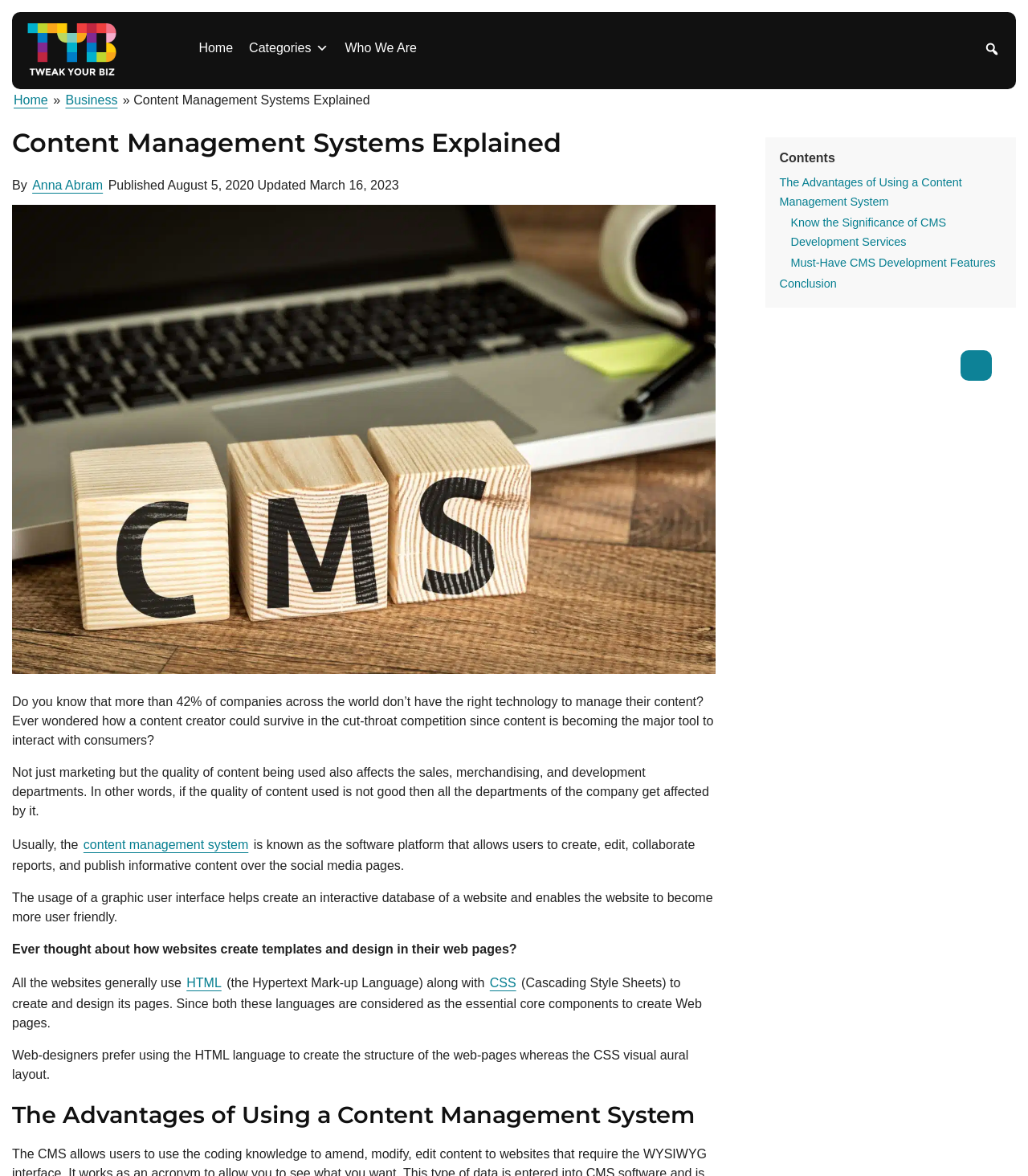Given the webpage screenshot and the description, determine the bounding box coordinates (top-left x, top-left y, bottom-right x, bottom-right y) that define the location of the UI element matching this description: content management system

[0.08, 0.709, 0.243, 0.728]